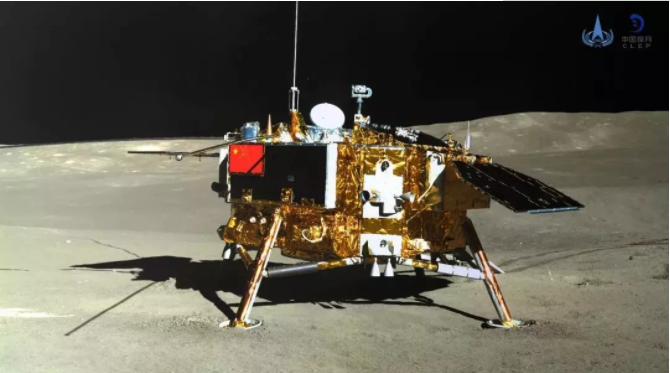What is the purpose of the Chang'e 4 mission?
Based on the image, respond with a single word or phrase.

Scientific research